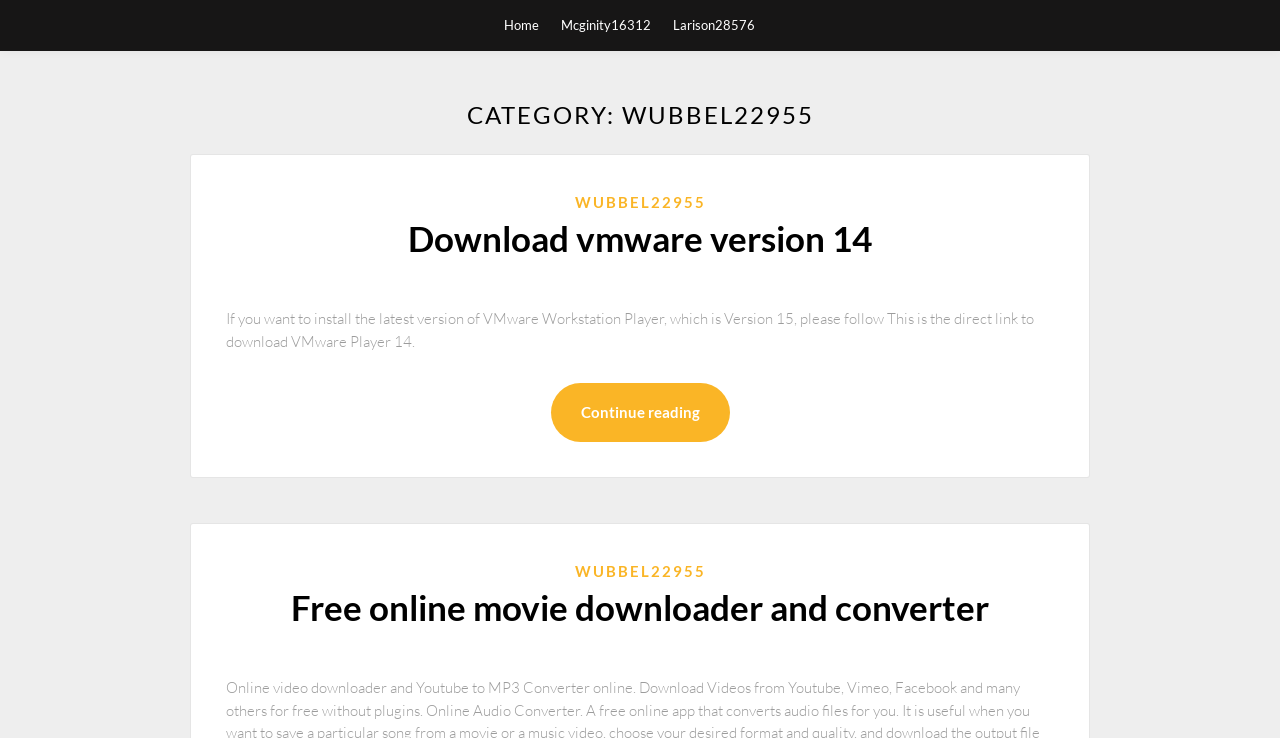Provide the bounding box coordinates of the UI element this sentence describes: "Continue reading".

[0.43, 0.519, 0.57, 0.599]